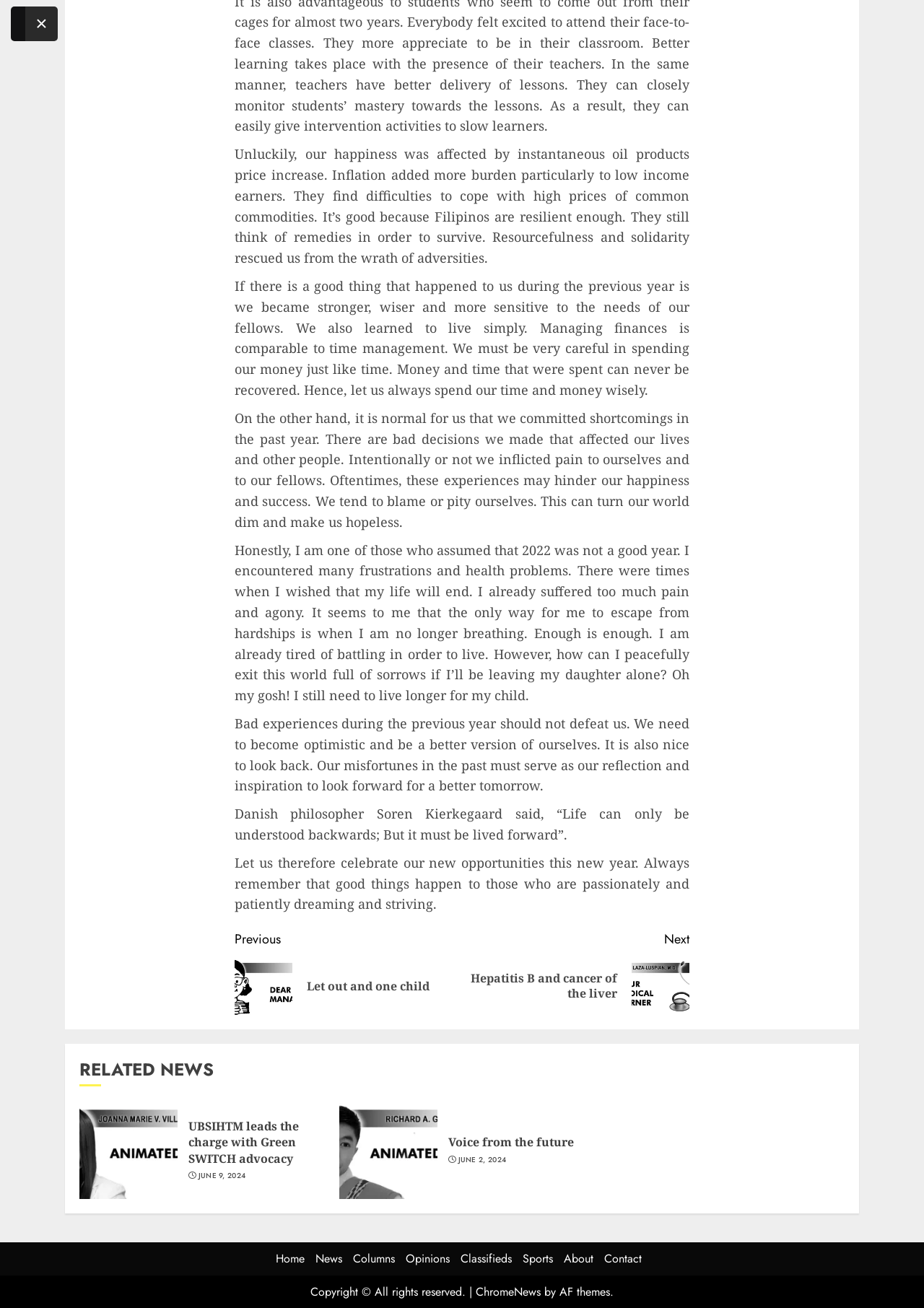What is the purpose of the 'Continue Reading' button?
From the image, respond with a single word or phrase.

To read more